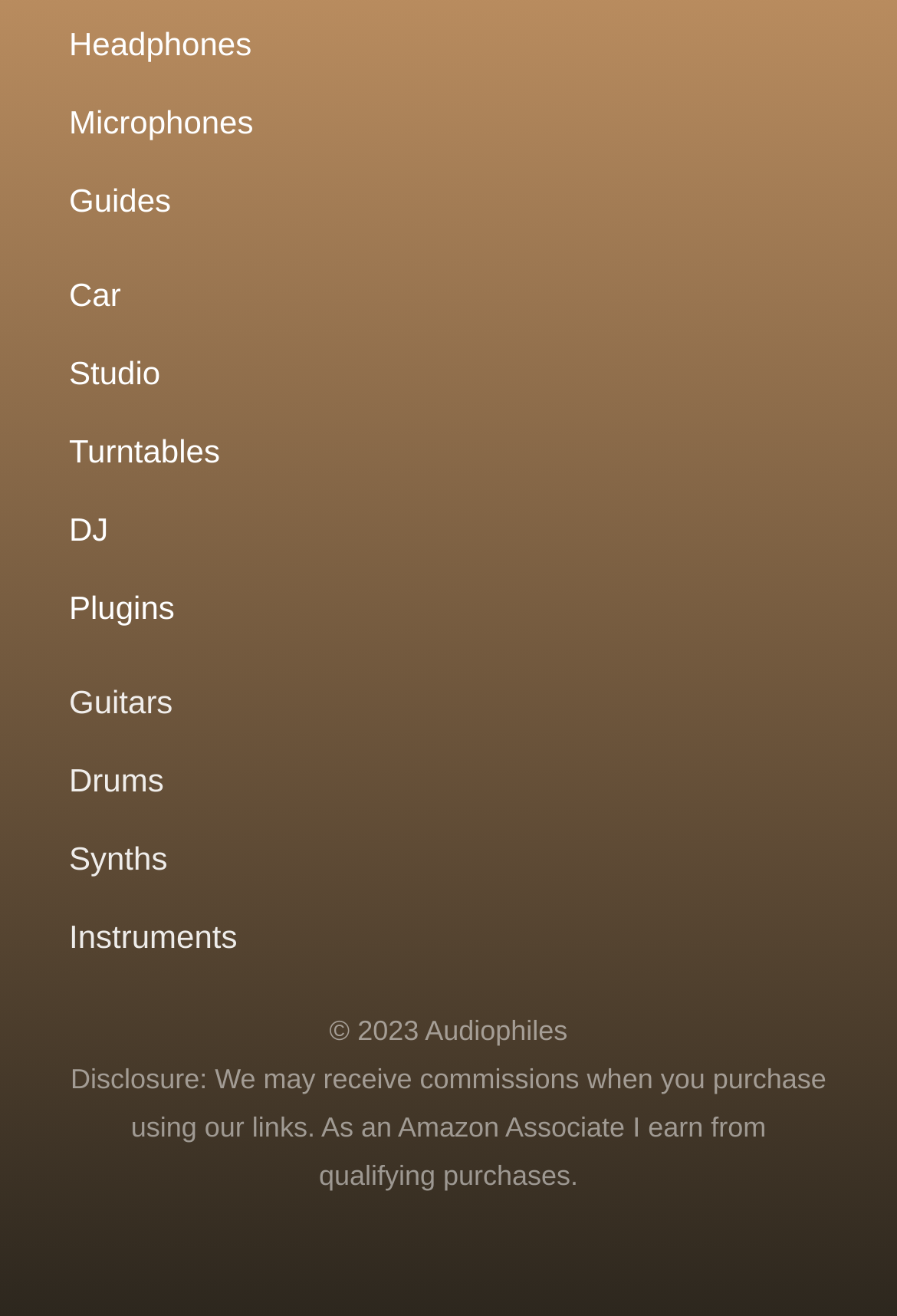Determine the bounding box coordinates for the clickable element to execute this instruction: "Click on Headphones". Provide the coordinates as four float numbers between 0 and 1, i.e., [left, top, right, bottom].

[0.077, 0.016, 0.923, 0.053]